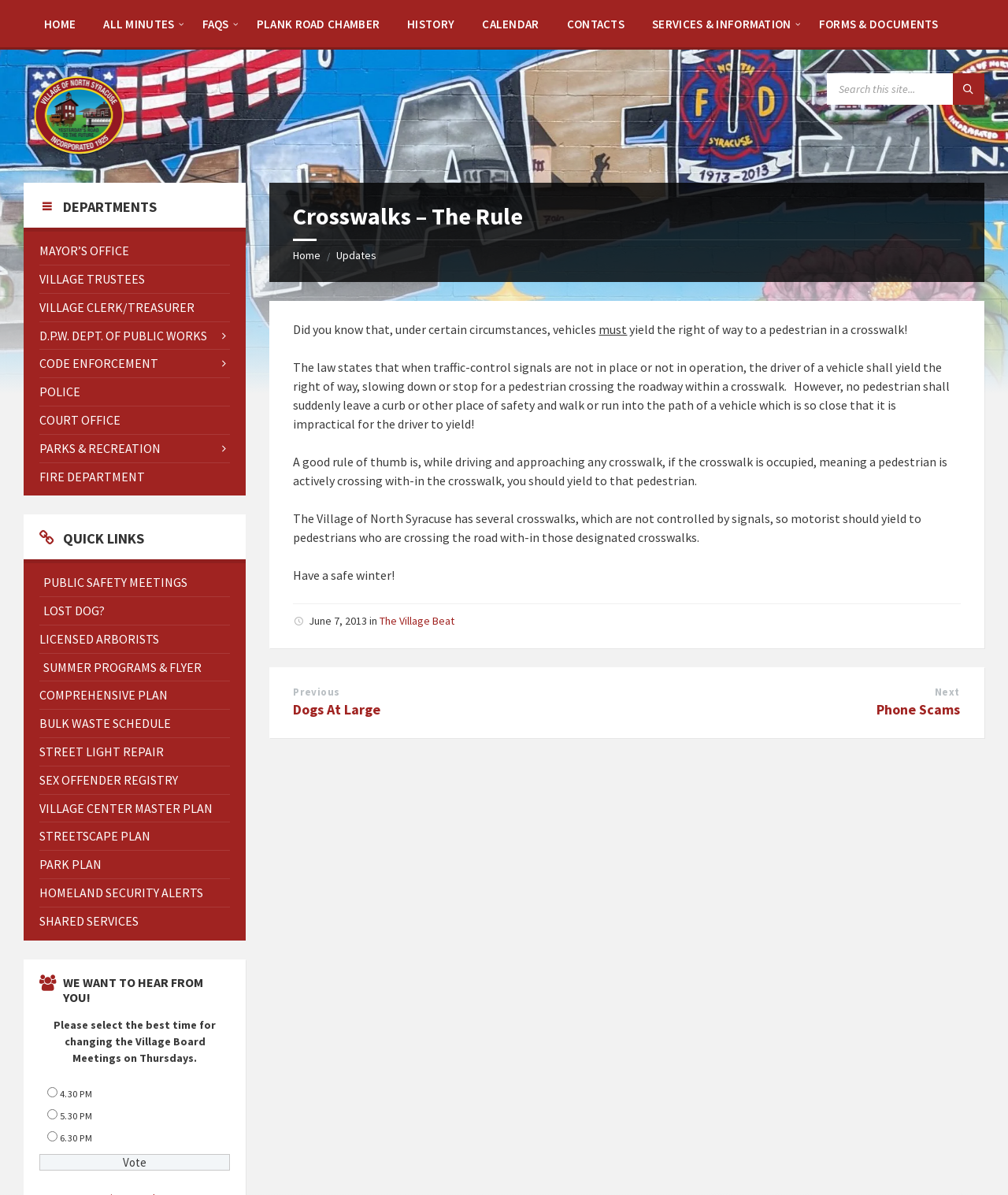Please identify the coordinates of the bounding box for the clickable region that will accomplish this instruction: "Click the 'Submit Entry' link".

None